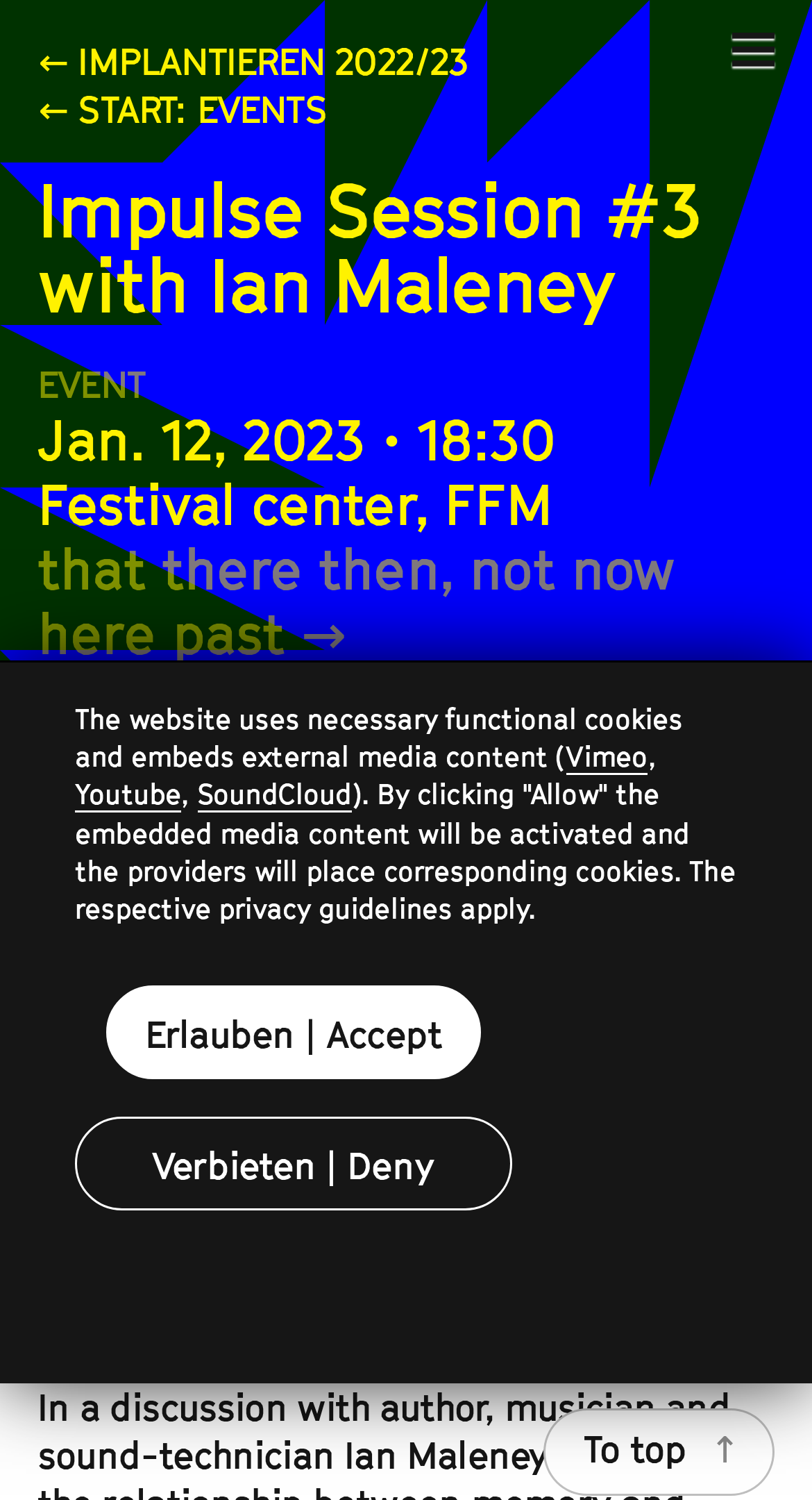Based on the element description: "← Start: Events", identify the bounding box coordinates for this UI element. The coordinates must be four float numbers between 0 and 1, listed as [left, top, right, bottom].

[0.046, 0.057, 0.402, 0.09]